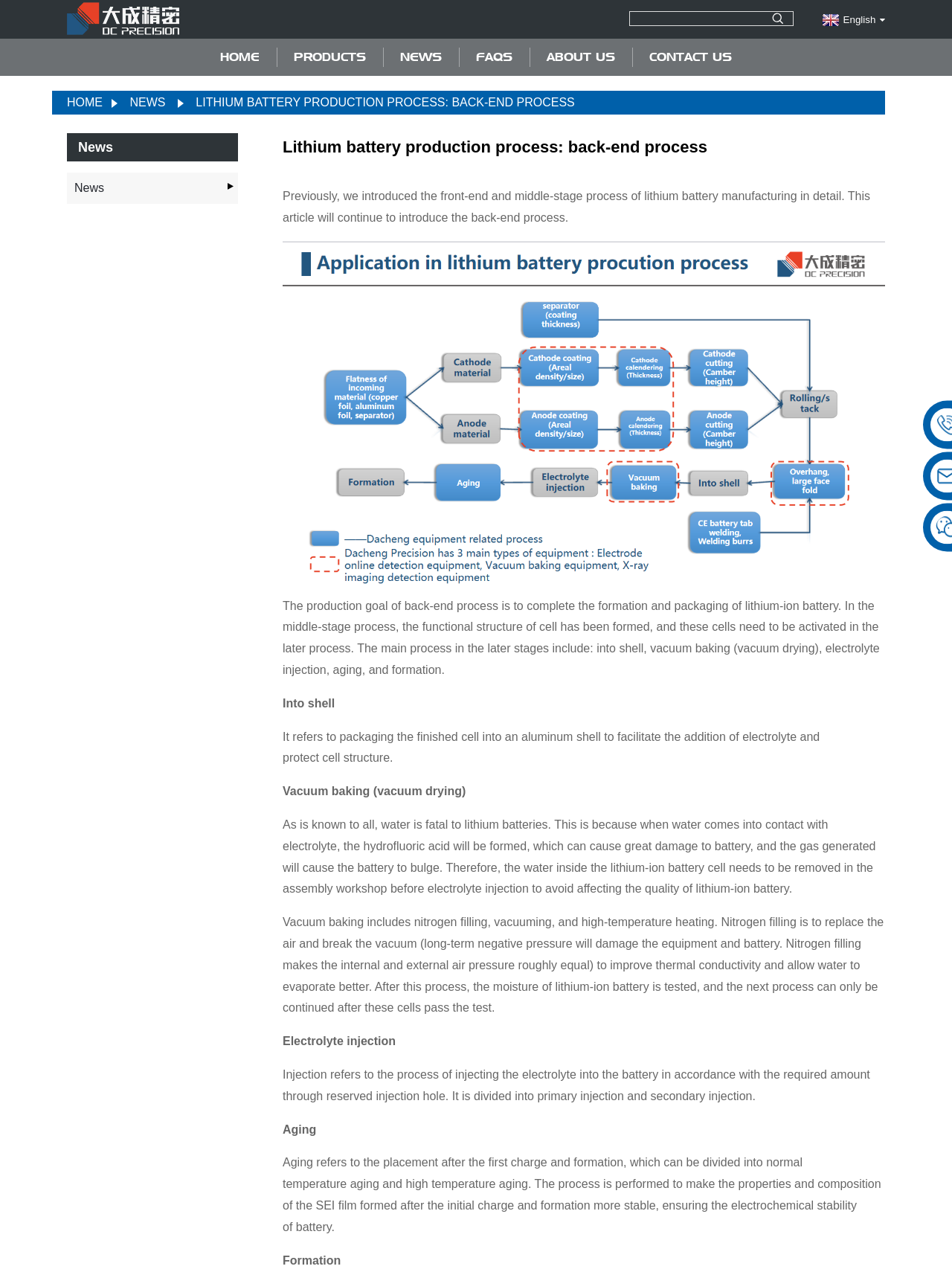Pinpoint the bounding box coordinates of the area that must be clicked to complete this instruction: "Click the 'NEWS' link".

[0.409, 0.033, 0.476, 0.057]